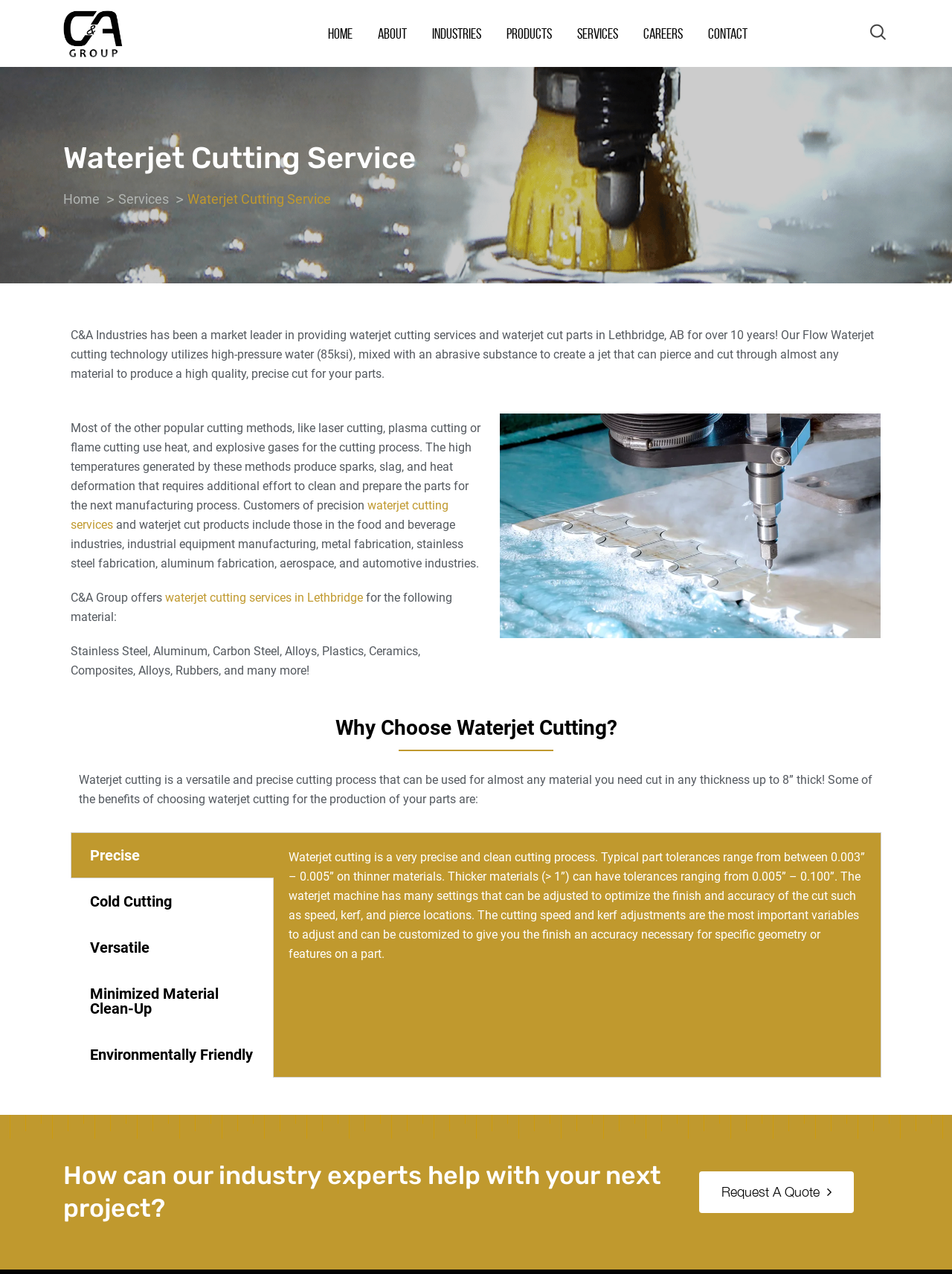What is the maximum thickness of material that can be cut?
Please answer the question with a detailed response using the information from the screenshot.

According to the webpage, waterjet cutting can be used for almost any material up to 8 inches thick, as mentioned in the section 'Why Choose Waterjet Cutting?'.